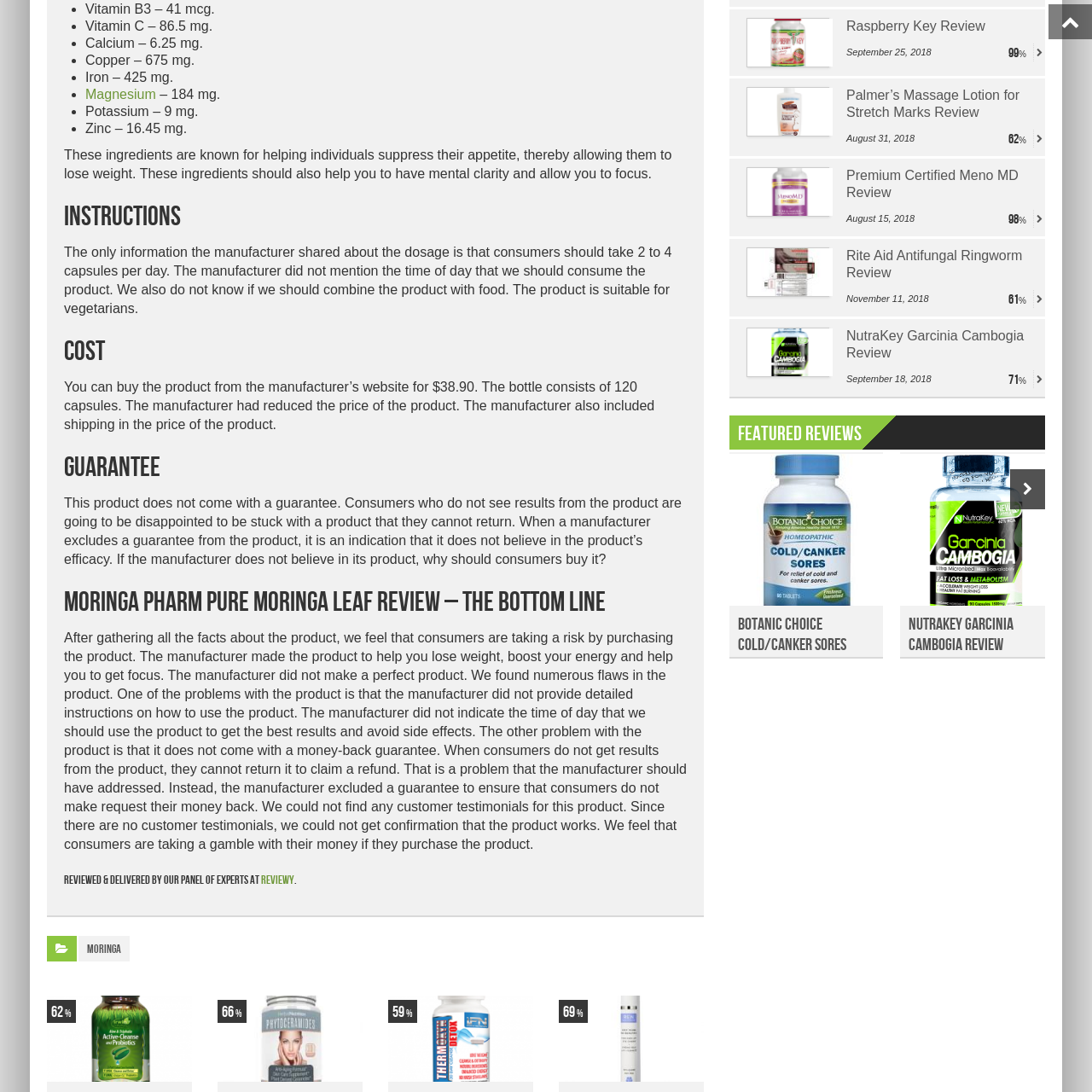Direct your attention to the segment of the image enclosed by the red boundary and answer the ensuing question in detail: How many capsules are recommended to be taken per day?

According to the caption, the accompanying text recommends consumers to take 2 to 4 capsules per day, providing a specific dosage guideline for users.